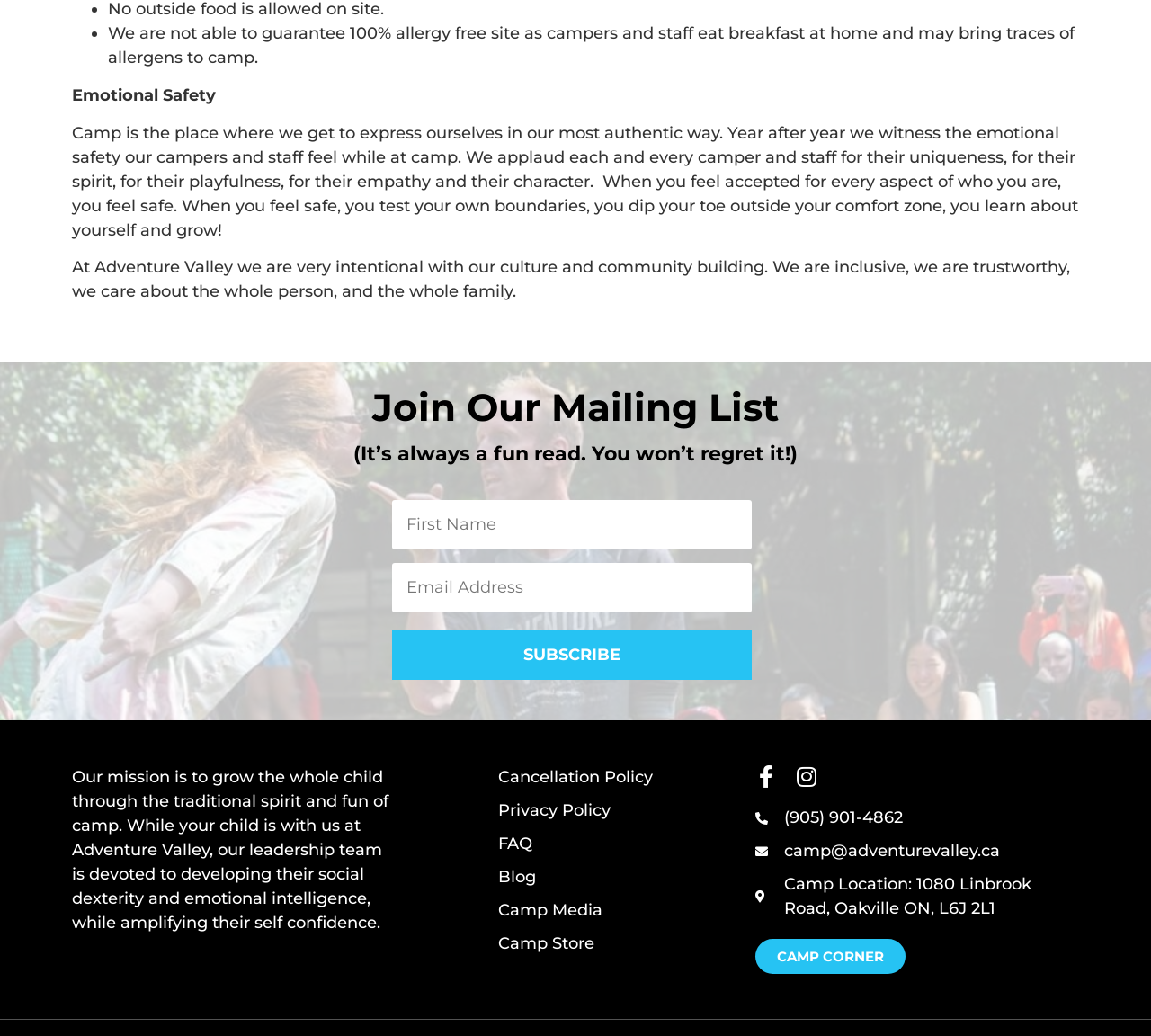What is the camp's mission?
Answer the question with a thorough and detailed explanation.

The mission of the camp is mentioned in the static text element with the bounding box coordinates [0.062, 0.741, 0.338, 0.9], which states 'Our mission is to grow the whole child through the traditional spirit and fun of camp.'